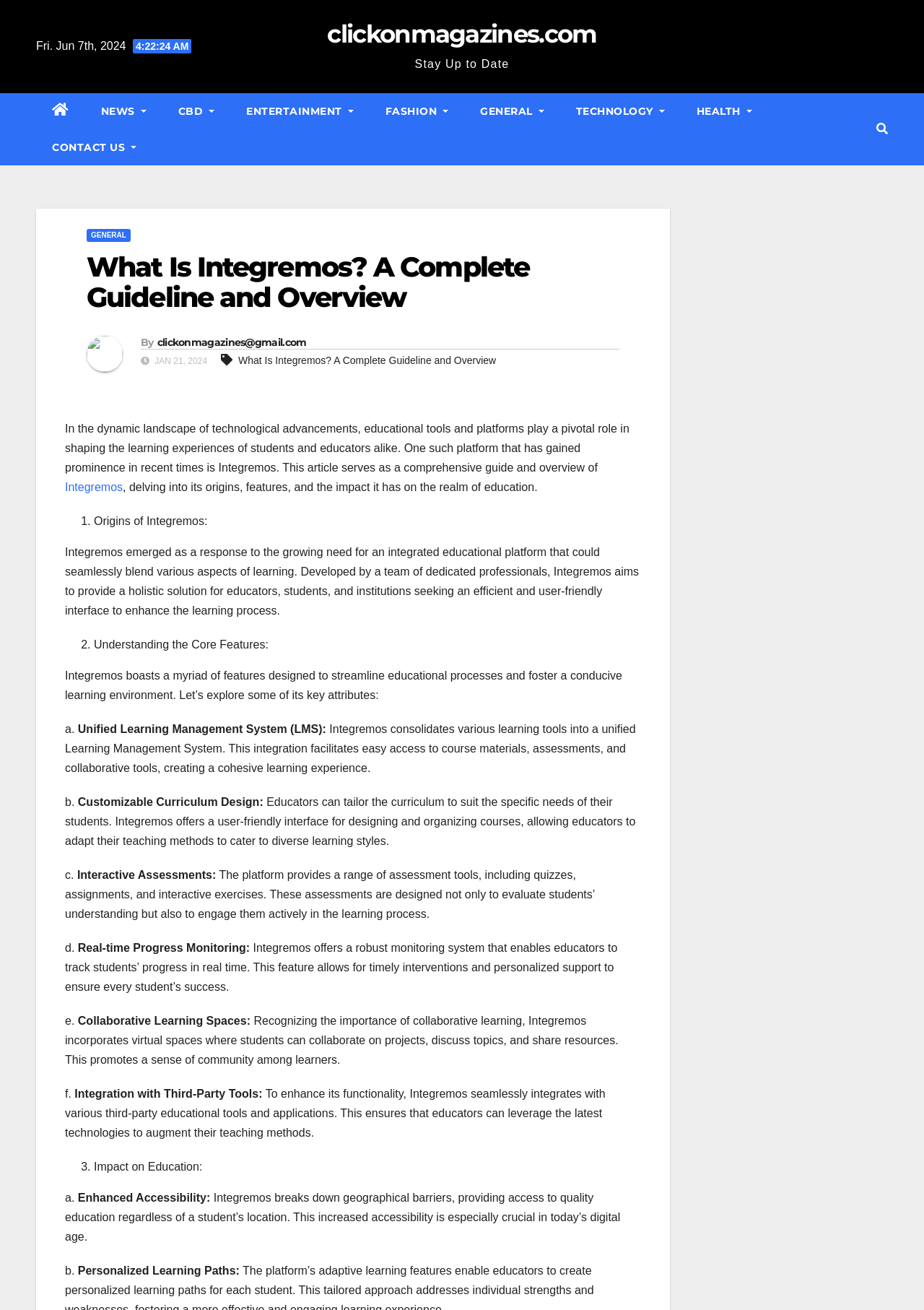Please identify the bounding box coordinates of the element on the webpage that should be clicked to follow this instruction: "Click on What Is Integremos? A Complete Guideline and Overview". The bounding box coordinates should be given as four float numbers between 0 and 1, formatted as [left, top, right, bottom].

[0.258, 0.271, 0.537, 0.28]